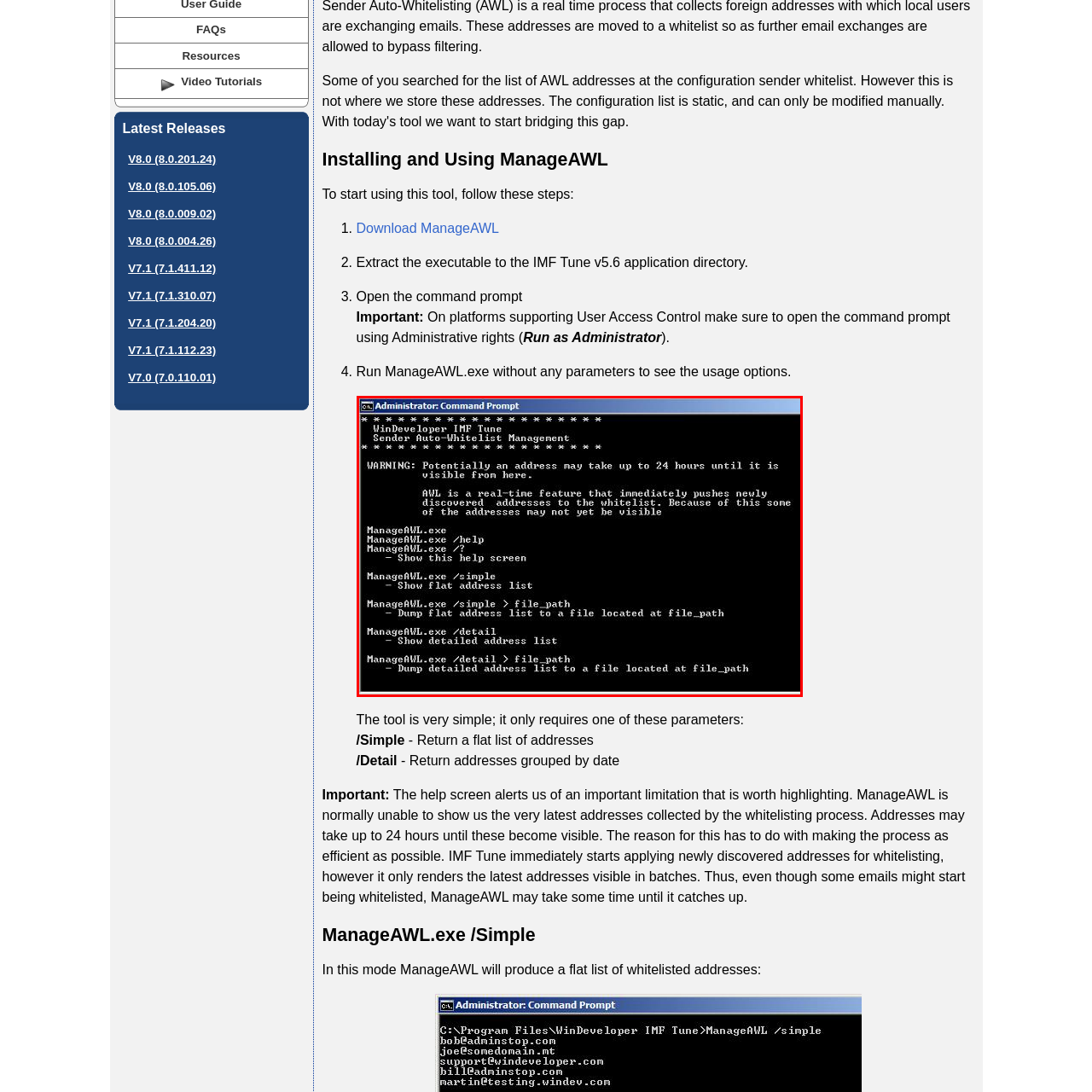Look closely at the zone within the orange frame and give a detailed answer to the following question, grounding your response on the visual details: 
What is the purpose of the '/detail' command?

According to the caption, the '/detail' command is used to provide a detailed list of whitelisted addresses, which implies that it gives more information about the whitelisted addresses compared to the '/simple' command.